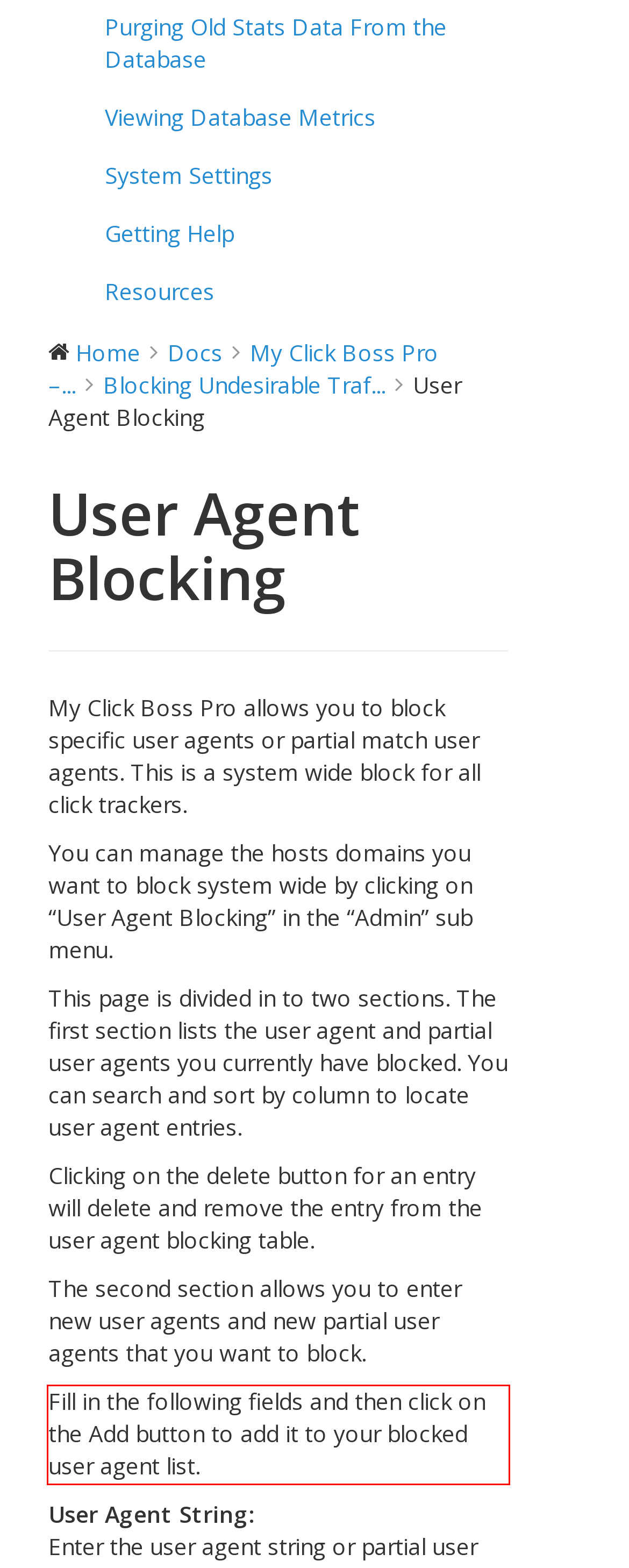Analyze the red bounding box in the provided webpage screenshot and generate the text content contained within.

Fill in the following fields and then click on the Add button to add it to your blocked user agent list.